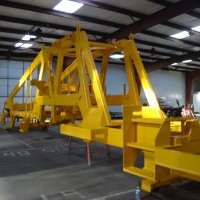Refer to the image and provide an in-depth answer to the question:
What is the purpose of the frame extension?

According to the caption, the frame extension not only enhances the machine's functionality but also reflects the attention to detail characteristic of Harsco Rail's quality standards, implying that its primary purpose is to improve the machine's performance.